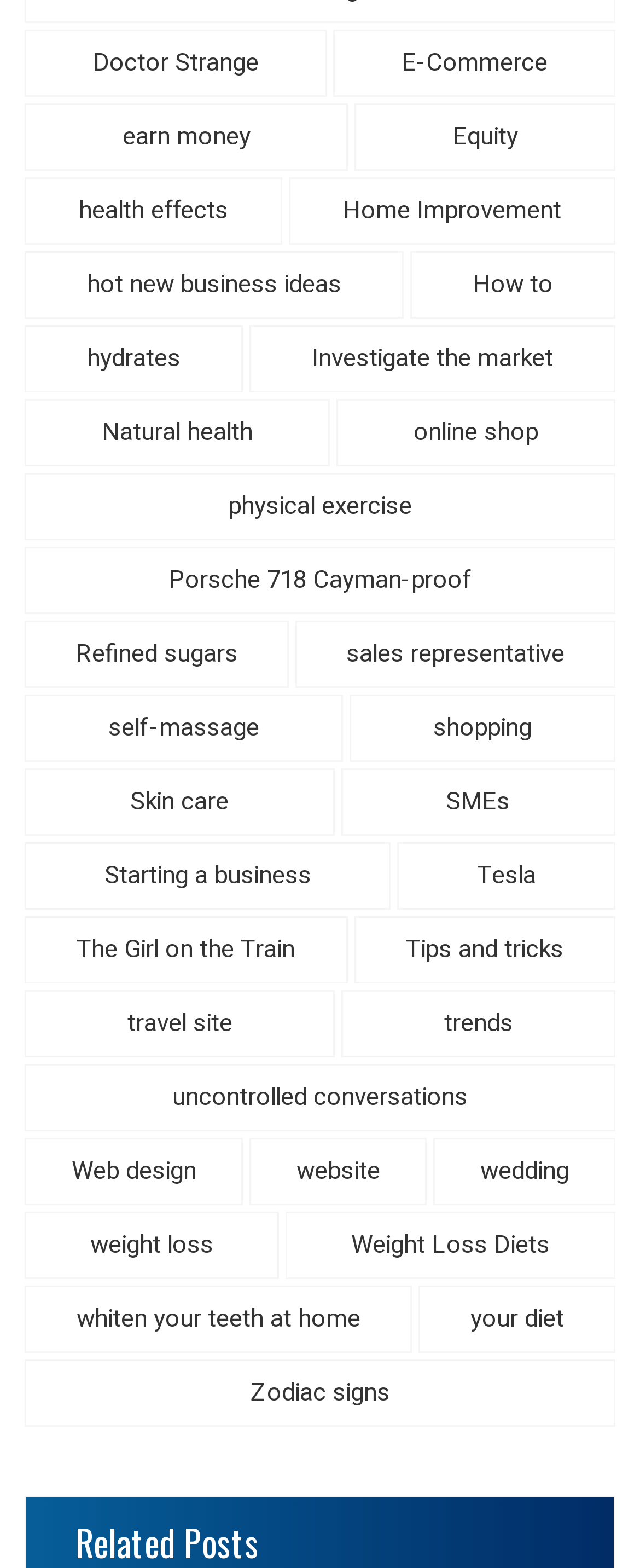Locate the bounding box coordinates of the element's region that should be clicked to carry out the following instruction: "Explore How to". The coordinates need to be four float numbers between 0 and 1, i.e., [left, top, right, bottom].

[0.641, 0.16, 0.962, 0.203]